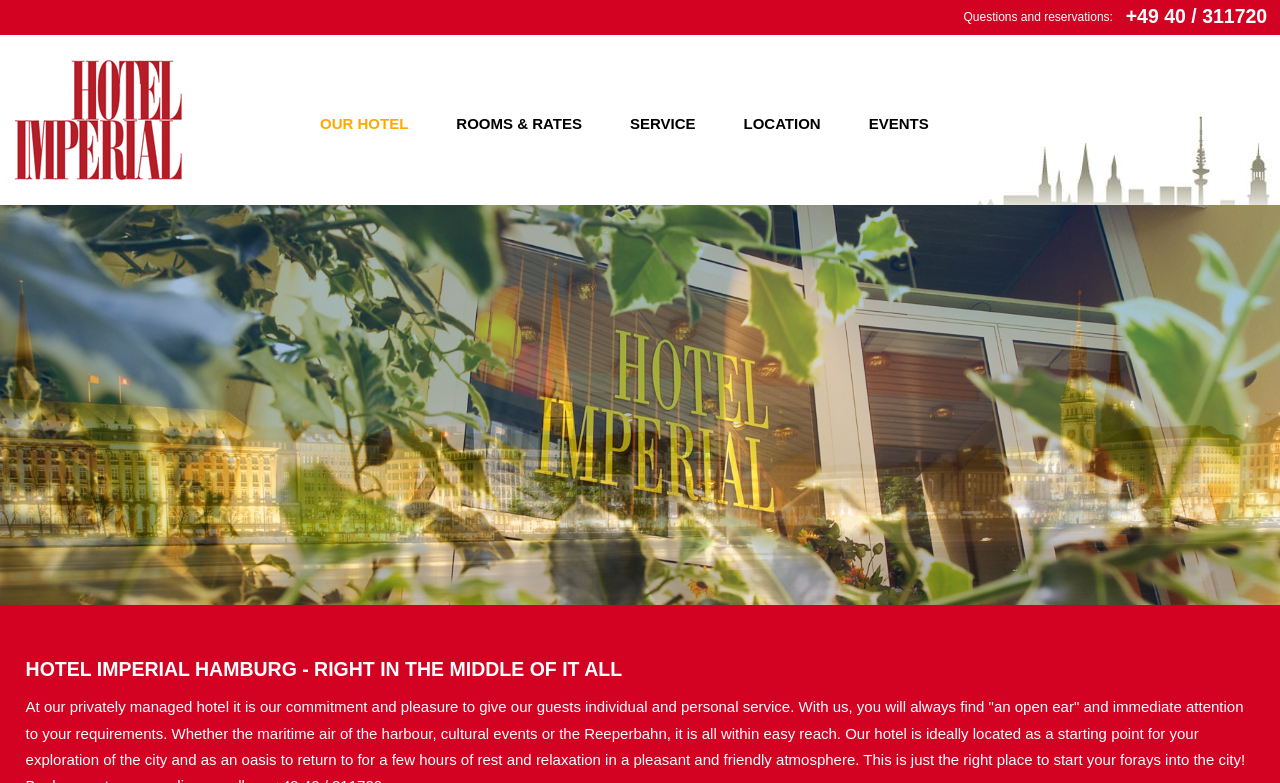Given the following UI element description: "Our Hotel", find the bounding box coordinates in the webpage screenshot.

[0.25, 0.147, 0.319, 0.169]